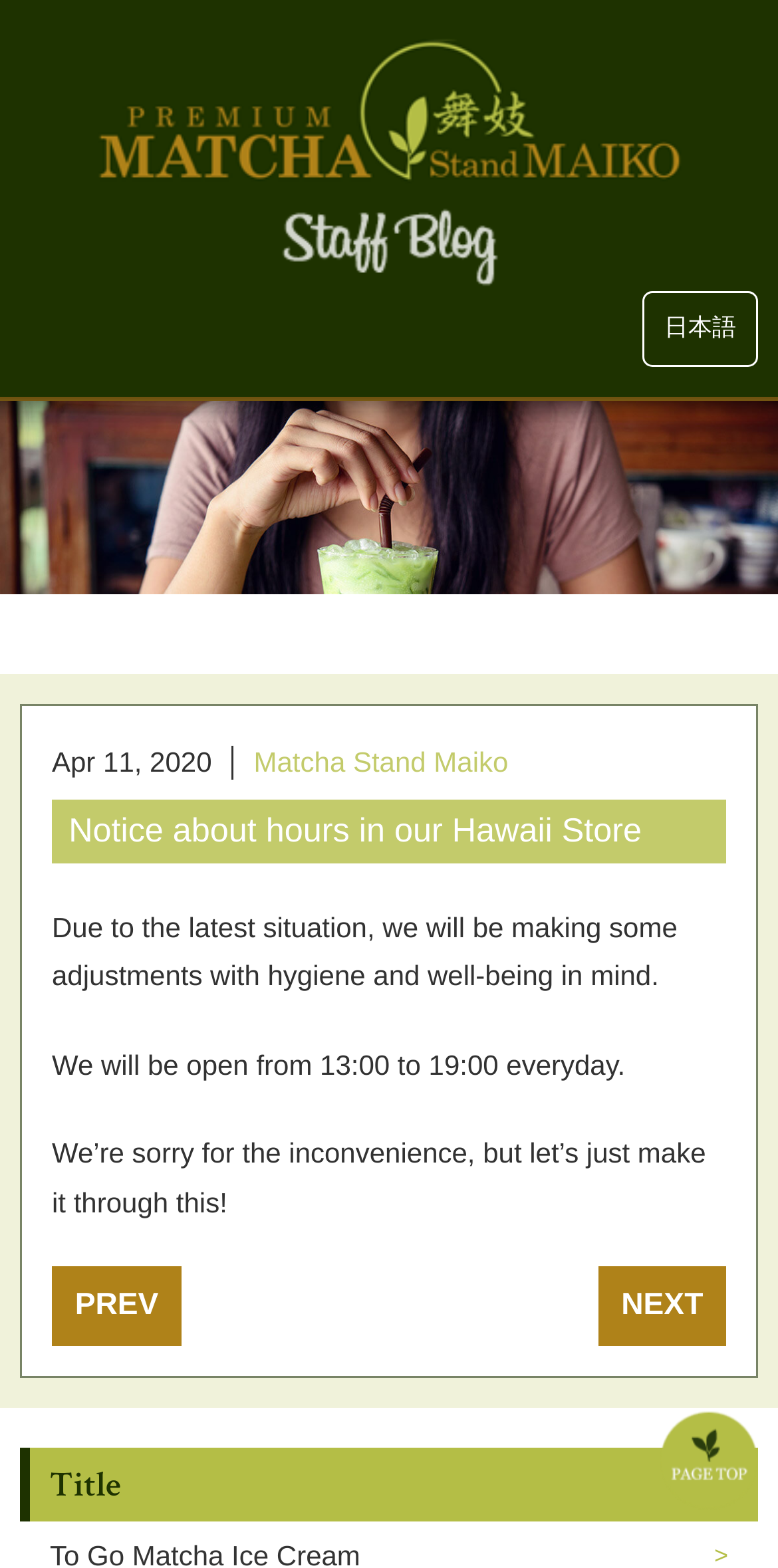What is the new operating hour of the Hawaii store?
Look at the screenshot and give a one-word or phrase answer.

13:00 to 19:00